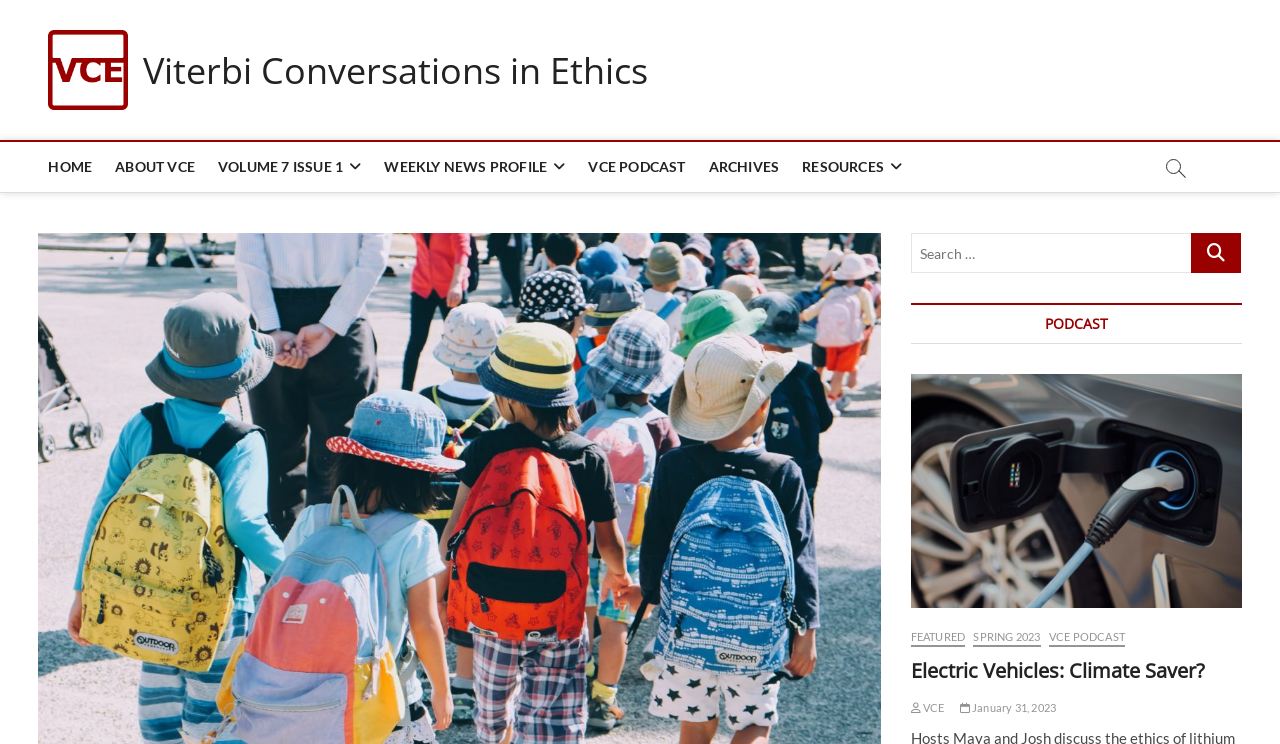Using the details from the image, please elaborate on the following question: How many main menu items are there?

I counted the number of links under the 'Main Menu' navigation element, which are 'HOME', 'ABOUT VCE', 'VOLUME 7 ISSUE 1', 'WEEKLY NEWS PROFILE', 'VCE PODCAST', 'ARCHIVES', and 'RESOURCES'.